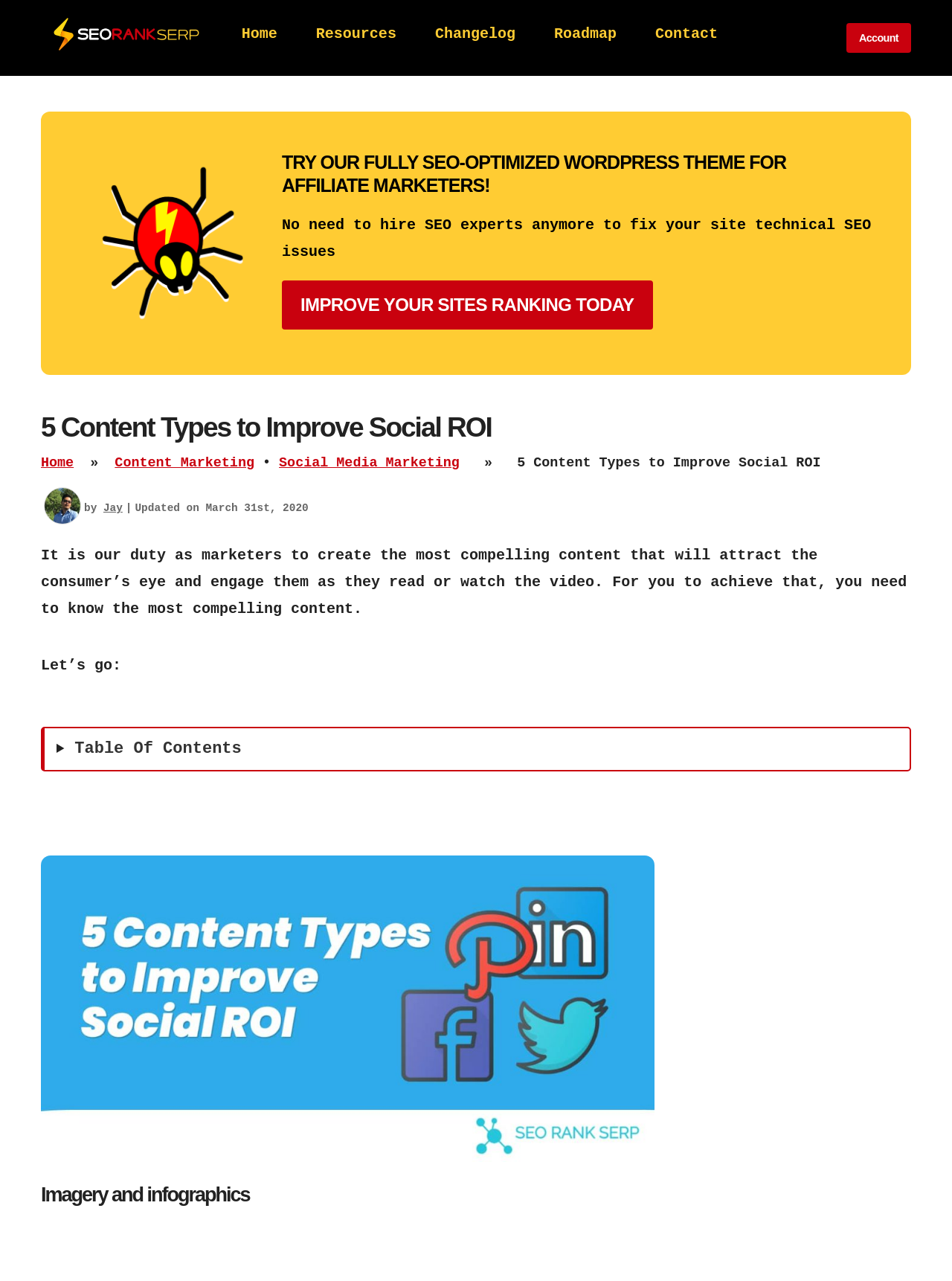Offer a meticulous caption that includes all visible features of the webpage.

The webpage appears to be a blog post or article titled "5 Content Types to Improve Social ROI" from the website "SEO RANK SERP". At the top left corner, there is a logo of "SEO RANK SERP" accompanied by a link to the website's homepage. 

To the right of the logo, there are several navigation links, including "Home", "Resources", "Changelog", "Roadmap", and "Contact". On the top right corner, there is a link to the user's "Account".

Below the navigation links, there is a prominent heading that reads "TRY OUR FULLY SEO-OPTIMIZED WORDPRESS THEME FOR AFFILIATE MARKETERS!" followed by a brief description of the theme's benefits. 

The main content of the webpage is divided into sections, with the first section titled "5 Content Types to Improve Social ROI". This section contains a brief introduction to the topic, followed by a link to "Content Marketing" and "Social Media Marketing". 

Below the introduction, there is an image, and then the author's name "Jay" is mentioned, along with the date of publication, "March 31st, 2020". The main article begins with a paragraph that discusses the importance of creating compelling content for marketers. 

The article is then divided into sections, with the first section titled "Imagery and infographics". There is a table of contents that can be expanded, and an image related to the topic is displayed below.